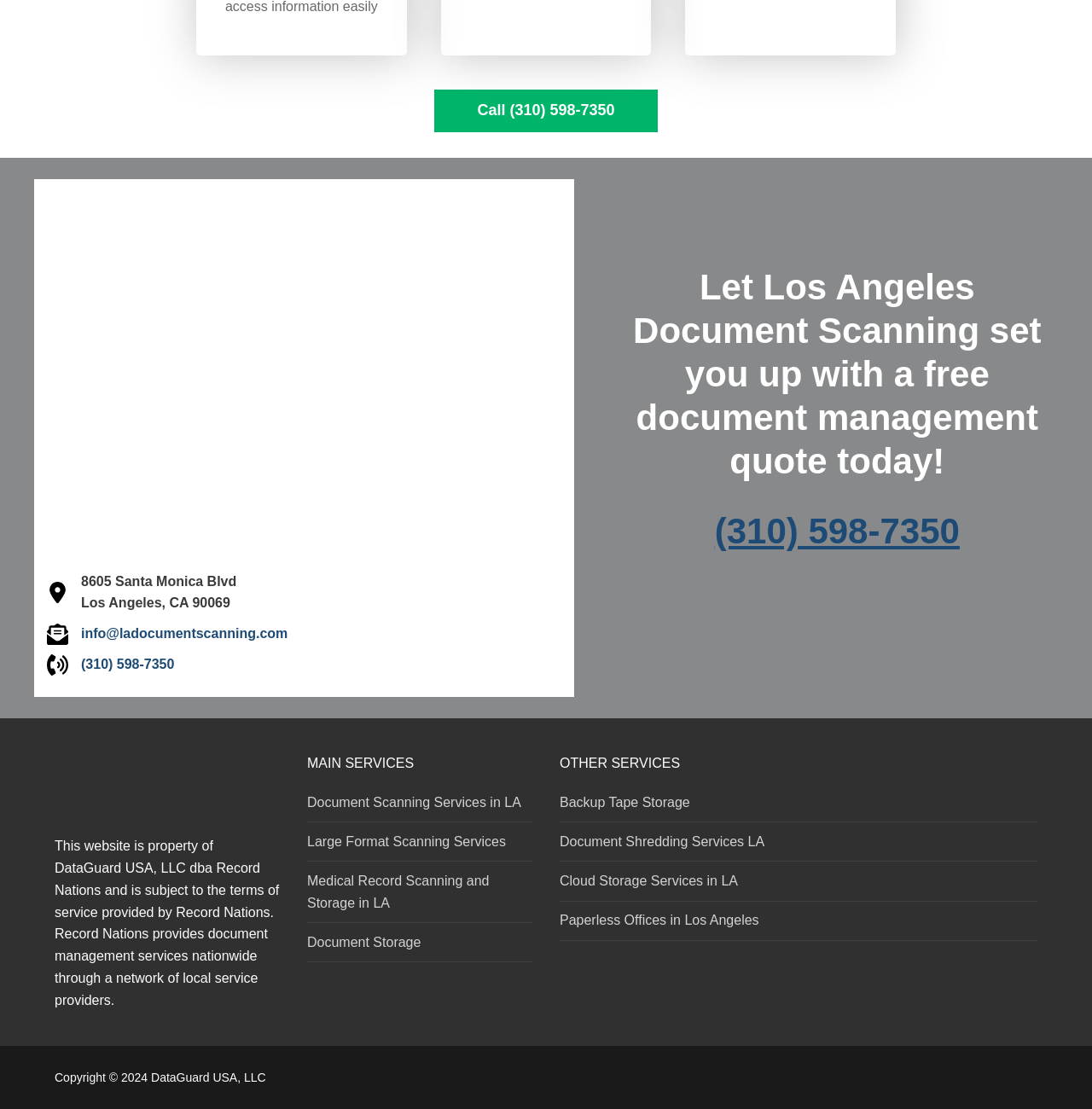What is the phone number to call for document management?
Give a comprehensive and detailed explanation for the question.

I found the phone number by looking at the links and static text elements on the webpage. There are multiple instances of the phone number, but they all point to the same number, which is (310) 598-7350.